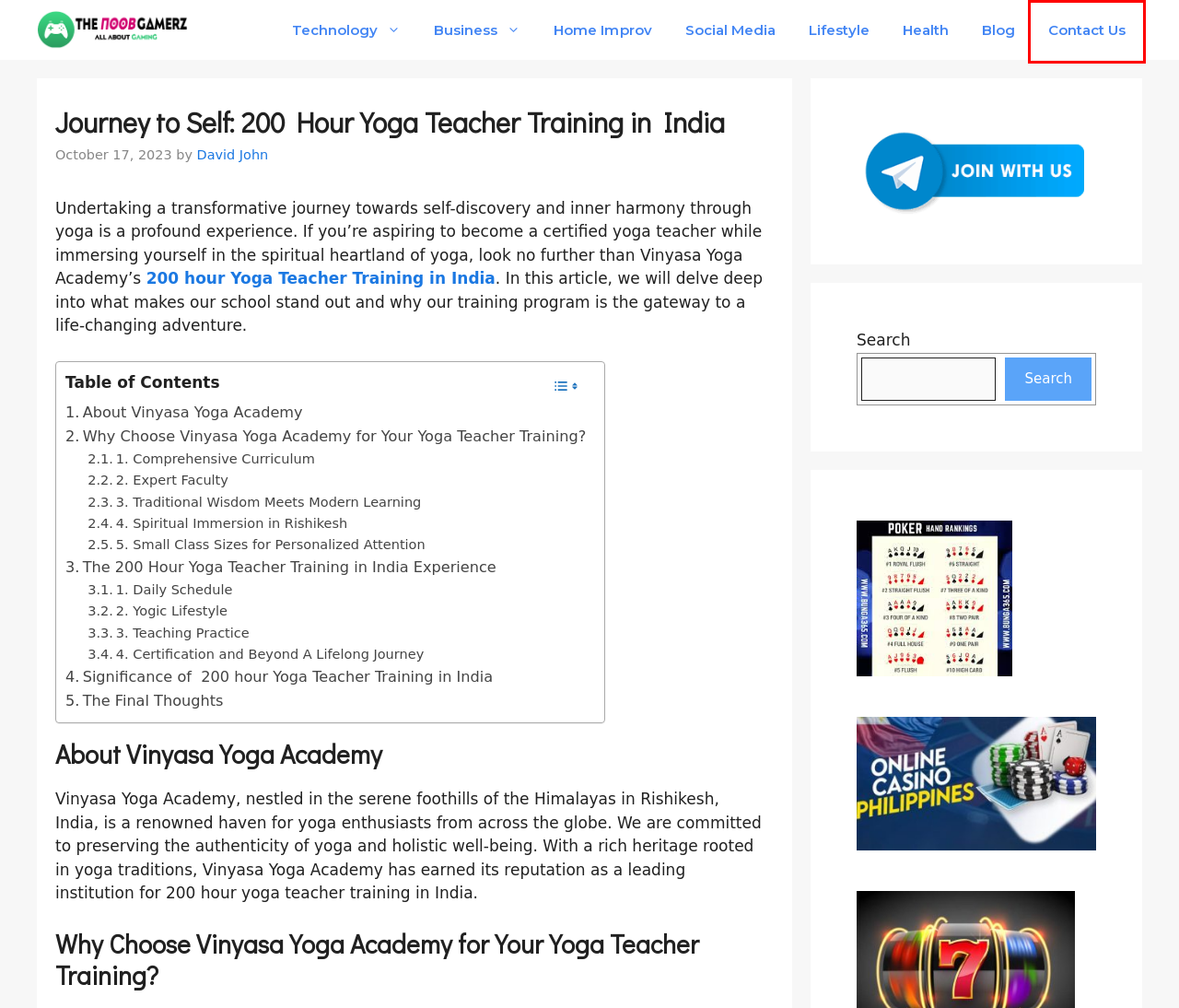You are provided with a screenshot of a webpage highlighting a UI element with a red bounding box. Choose the most suitable webpage description that matches the new page after clicking the element in the bounding box. Here are the candidates:
A. Free ML Injectors & Premium Apps for Android - The Noob Gamerz
B. home improvement - Free ML Injectors & Premium Apps for Android
C. Technology - Free ML Injectors & Premium Apps for Android
D. Social Media - Free ML Injectors & Premium Apps for Android
E. Business - Free ML Injectors & Premium Apps for Android
F. Health - Free ML Injectors & Premium Apps for Android
G. Lifestyle - Free ML Injectors & Premium Apps for Android
H. Contact Us - Free ML Injectors & Premium Apps for Android

H